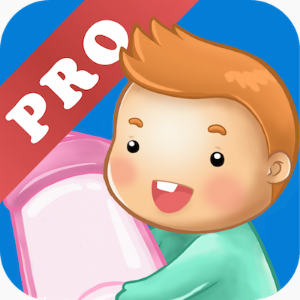What does the bold red ribbon at the top-left corner indicate?
Based on the screenshot, provide a one-word or short-phrase response.

it's a premium version